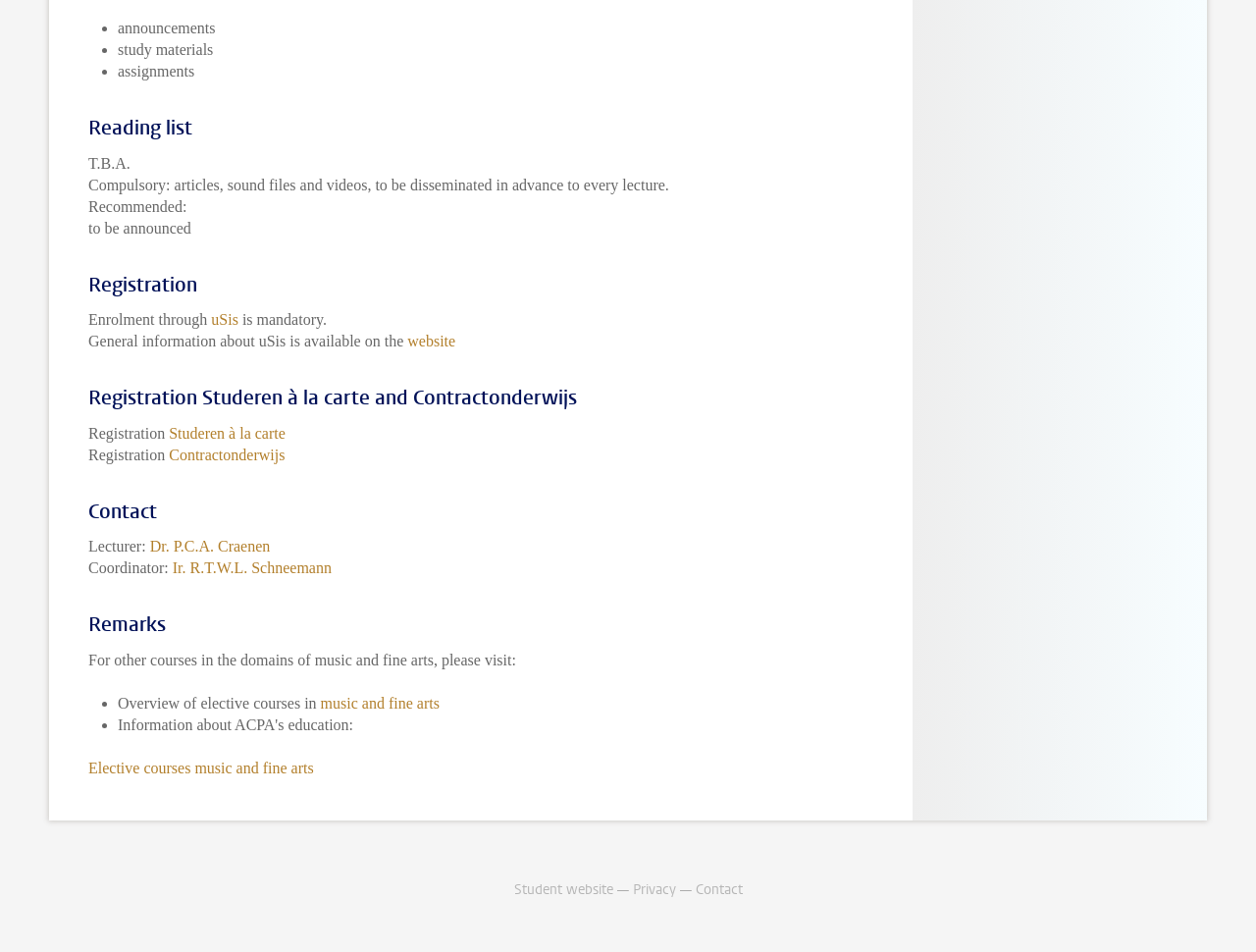Examine the screenshot and answer the question in as much detail as possible: What is the purpose of the 'Studeren à la carte' and 'Contractonderwijs' links?

Under the 'Registration Studeren à la carte and Contractonderwijs' section, I found two link elements 'Studeren à la carte' and 'Contractonderwijs', which are likely related to registration options for students.